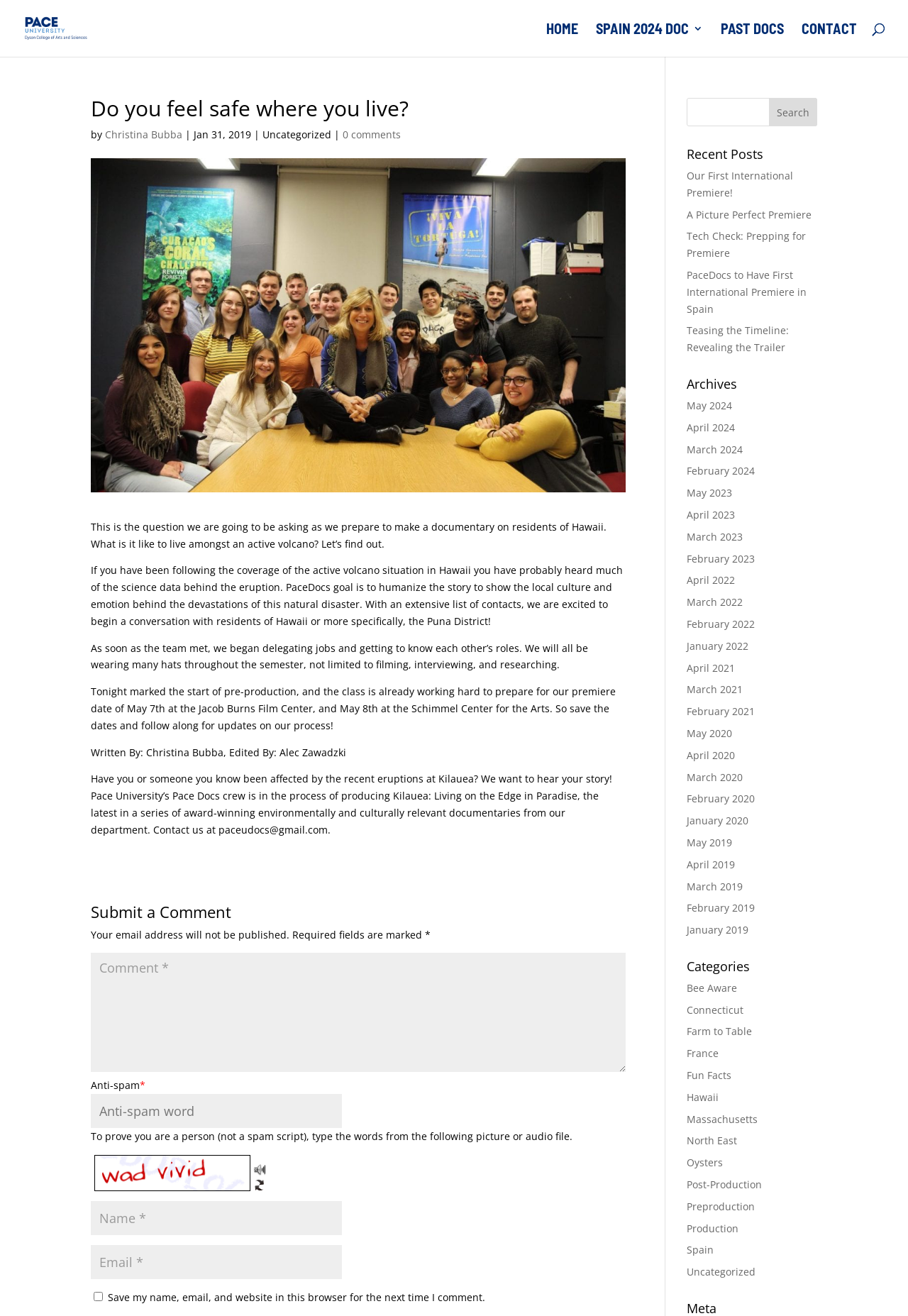Please find the bounding box coordinates in the format (top-left x, top-left y, bottom-right x, bottom-right y) for the given element description. Ensure the coordinates are floating point numbers between 0 and 1. Description: input value="Name *" name="author"

[0.1, 0.913, 0.377, 0.939]